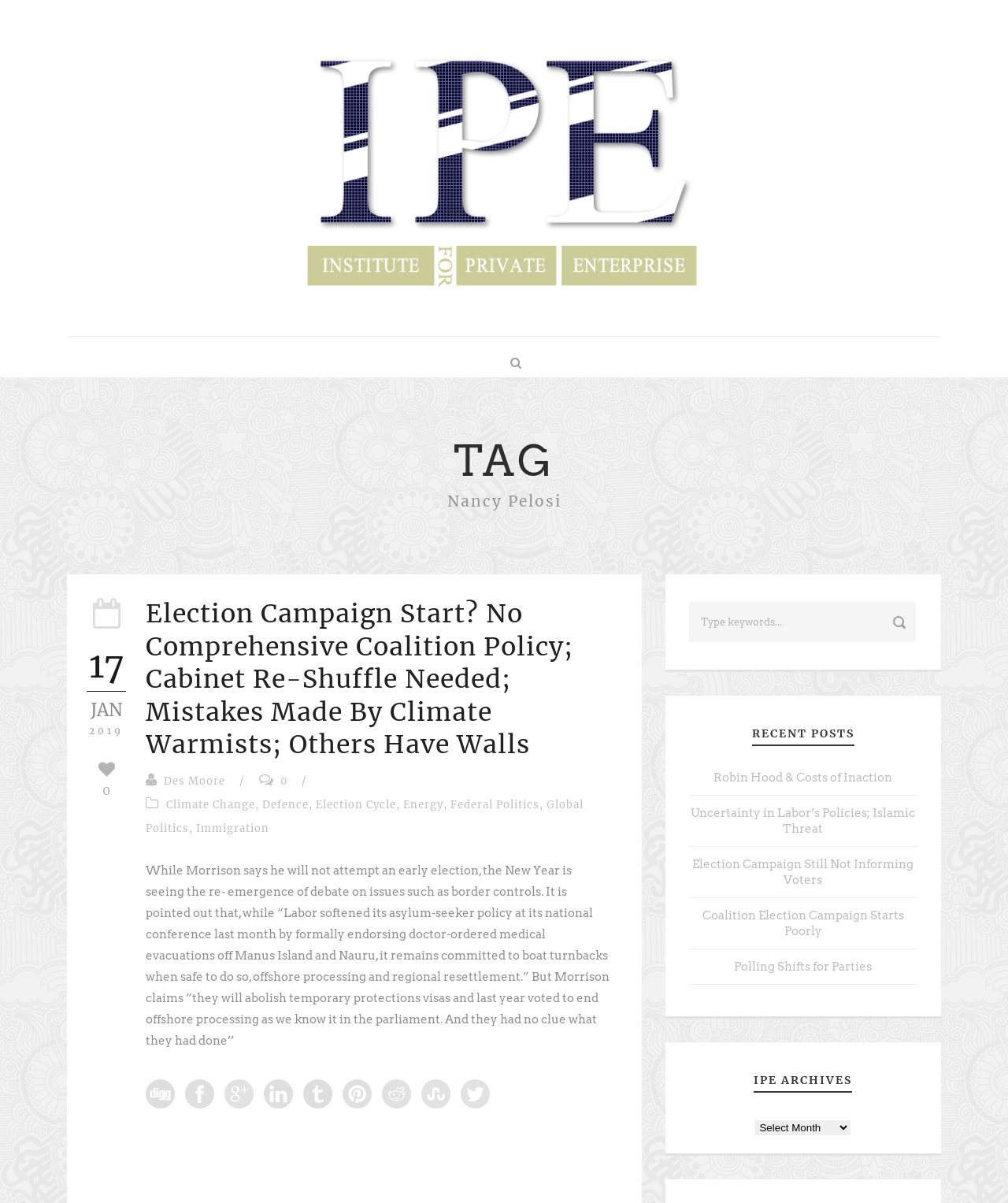Specify the bounding box coordinates of the area that needs to be clicked to achieve the following instruction: "Search for keywords".

[0.684, 0.5, 0.909, 0.534]